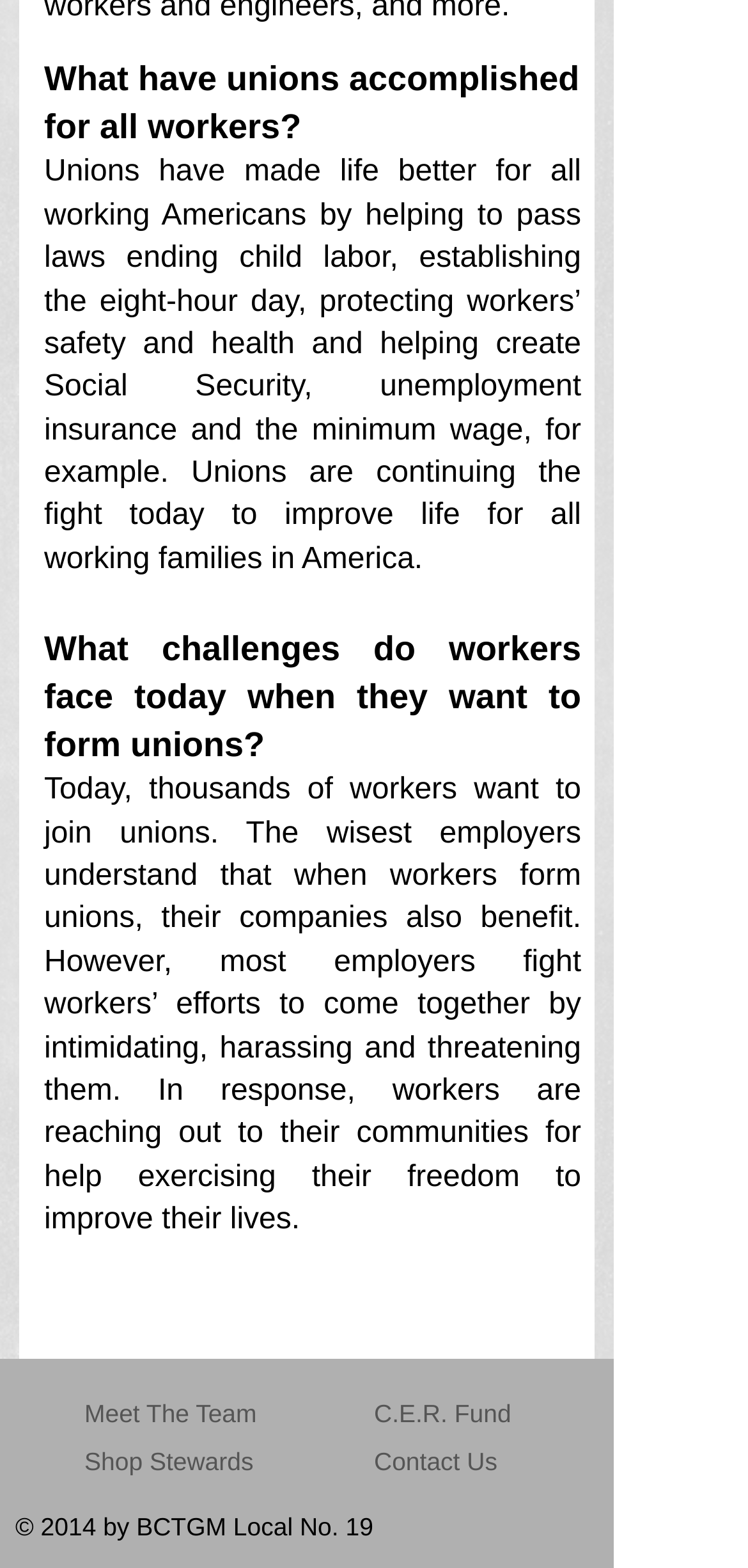Please predict the bounding box coordinates (top-left x, top-left y, bottom-right x, bottom-right y) for the UI element in the screenshot that fits the description: Meet The Team

[0.113, 0.881, 0.395, 0.923]